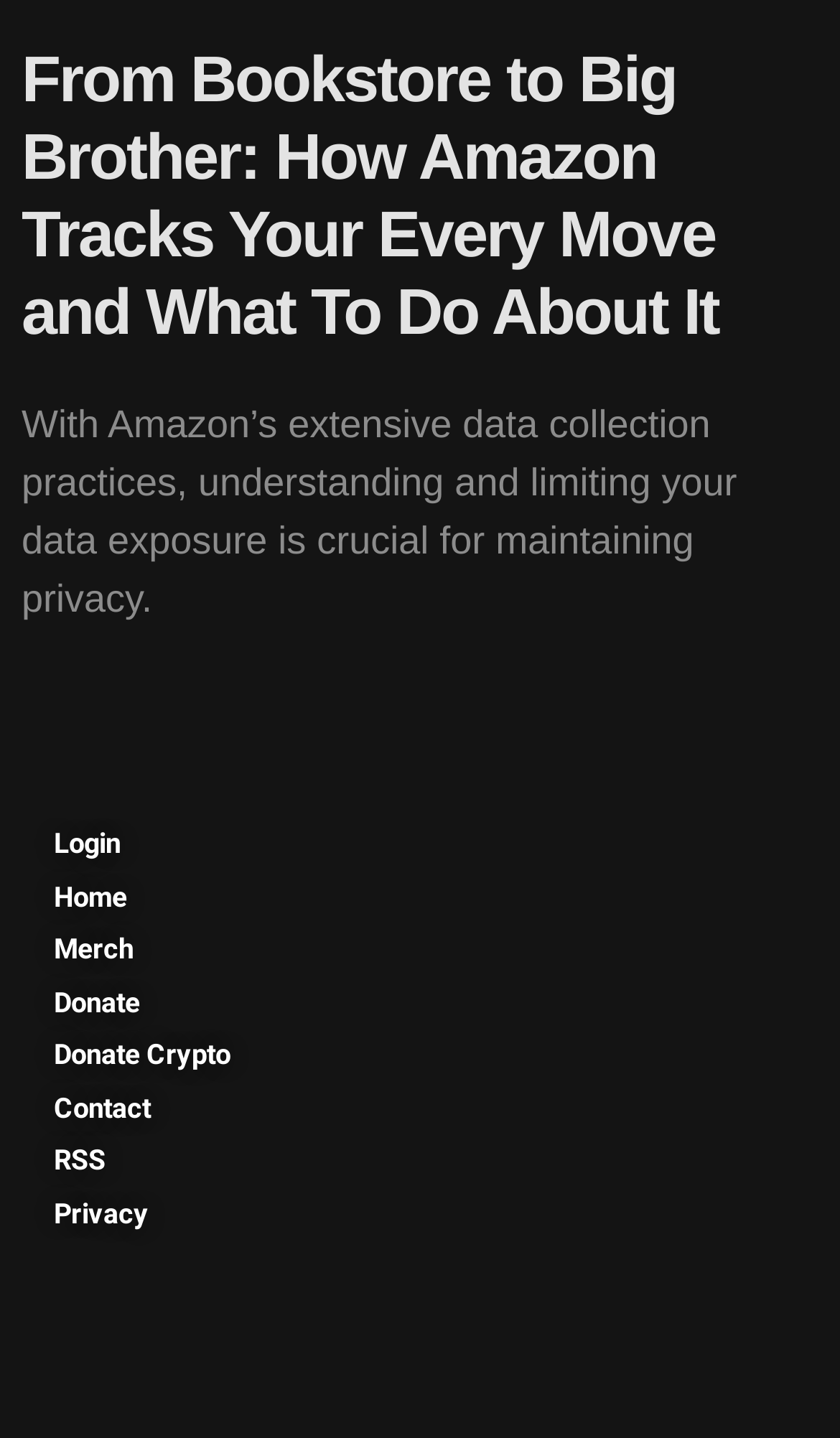Locate the bounding box coordinates of the area you need to click to fulfill this instruction: 'contact the website'. The coordinates must be in the form of four float numbers ranging from 0 to 1: [left, top, right, bottom].

[0.064, 0.756, 0.317, 0.785]